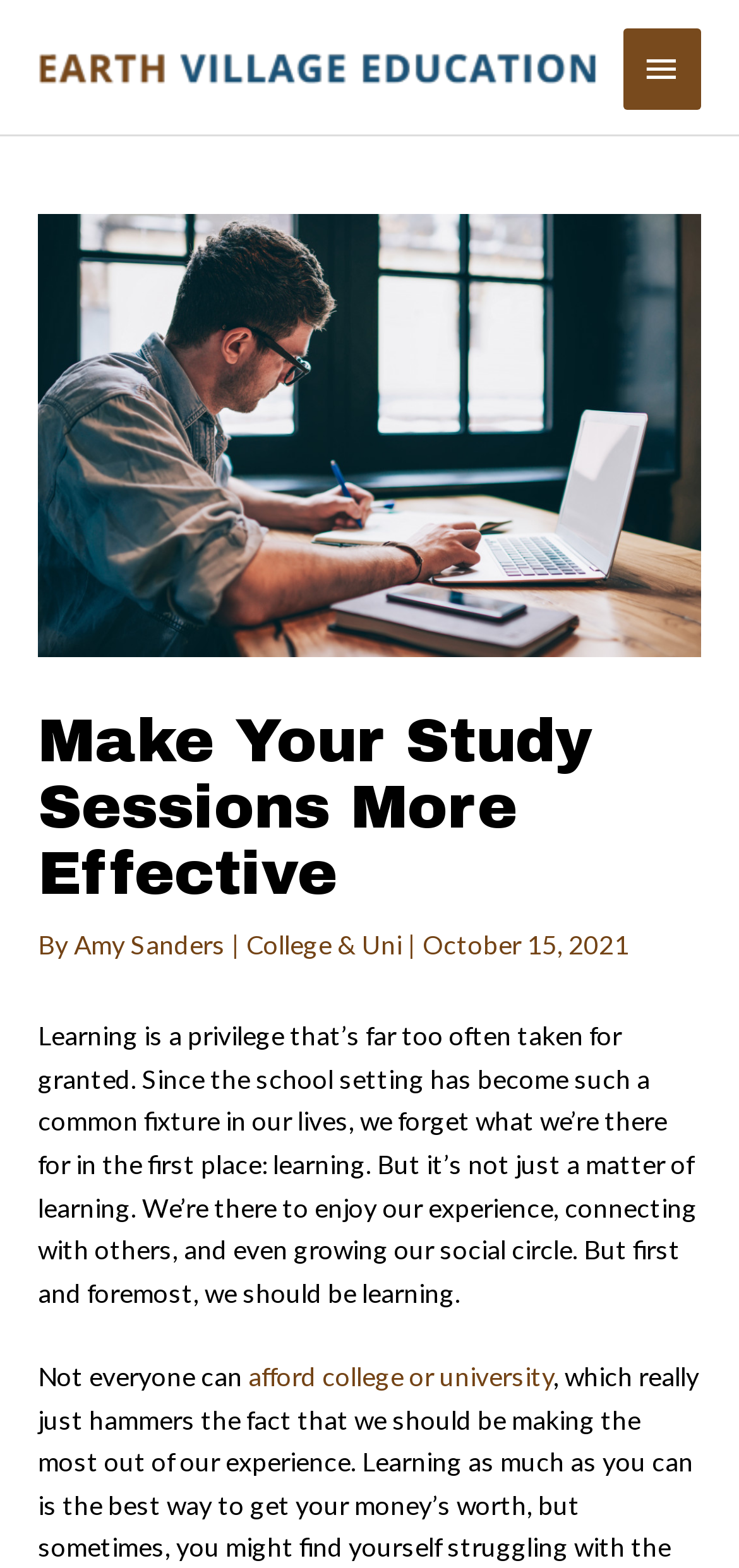Given the element description: "8", predict the bounding box coordinates of this UI element. The coordinates must be four float numbers between 0 and 1, given as [left, top, right, bottom].

None